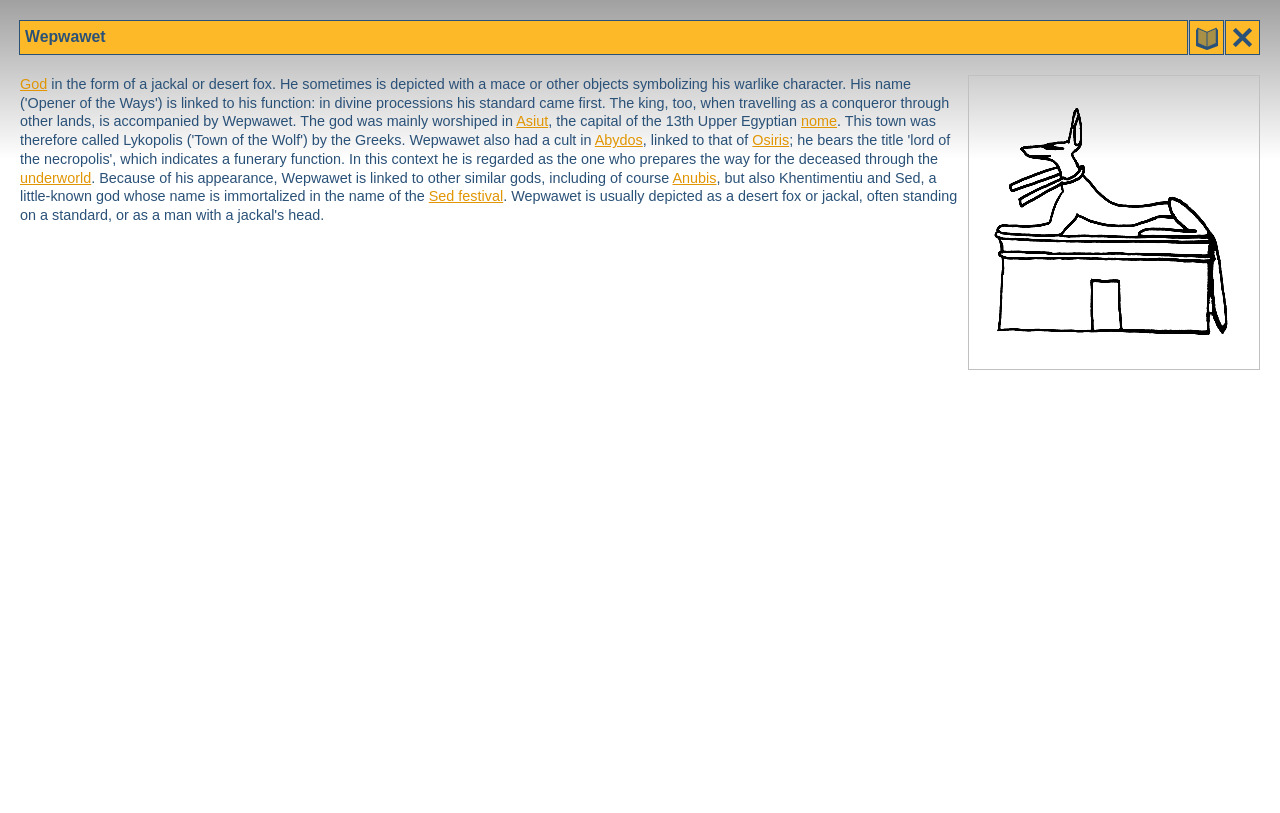Please predict the bounding box coordinates of the element's region where a click is necessary to complete the following instruction: "view the image of Wepwawet". The coordinates should be represented by four float numbers between 0 and 1, i.e., [left, top, right, bottom].

[0.756, 0.092, 0.984, 0.455]